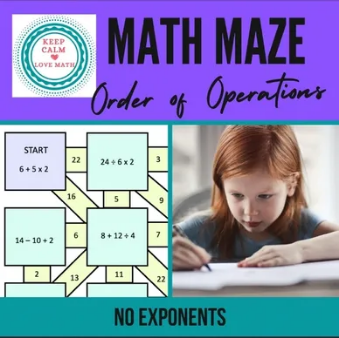Answer briefly with one word or phrase:
What is the starting equation in the maze?

6 + 5 x 2